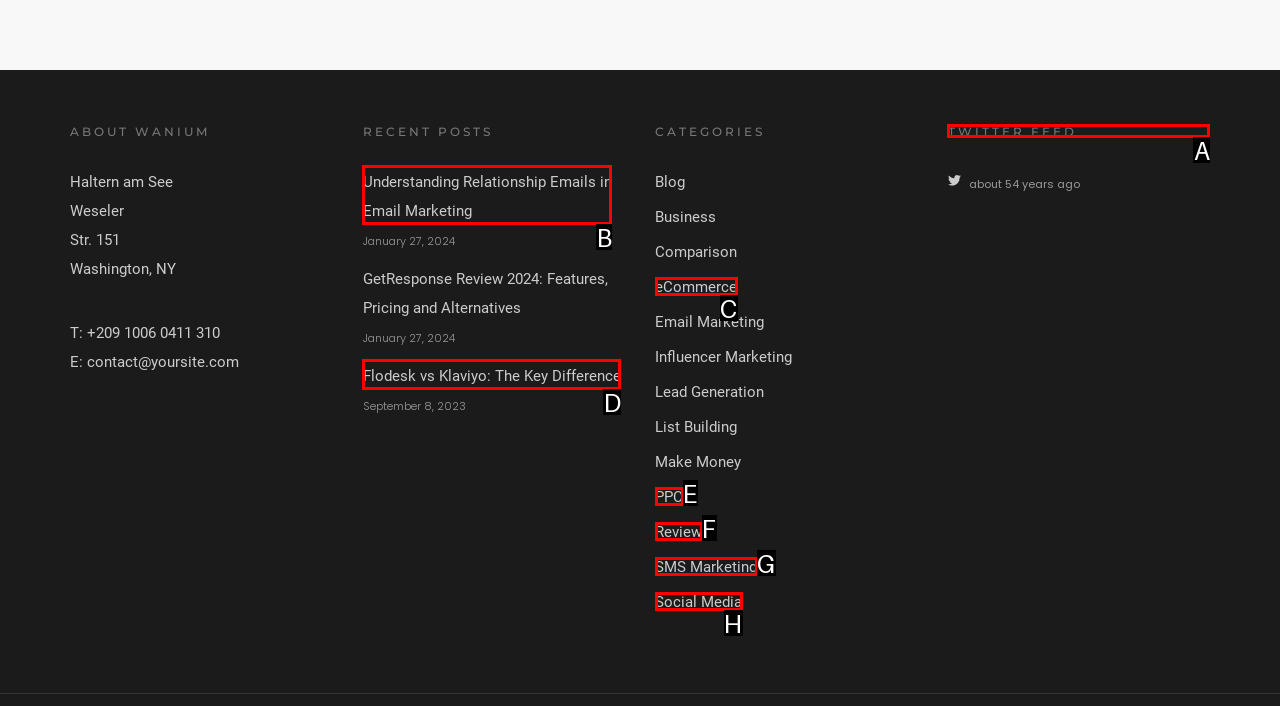Which option should you click on to fulfill this task: Check Twitter feed? Answer with the letter of the correct choice.

A